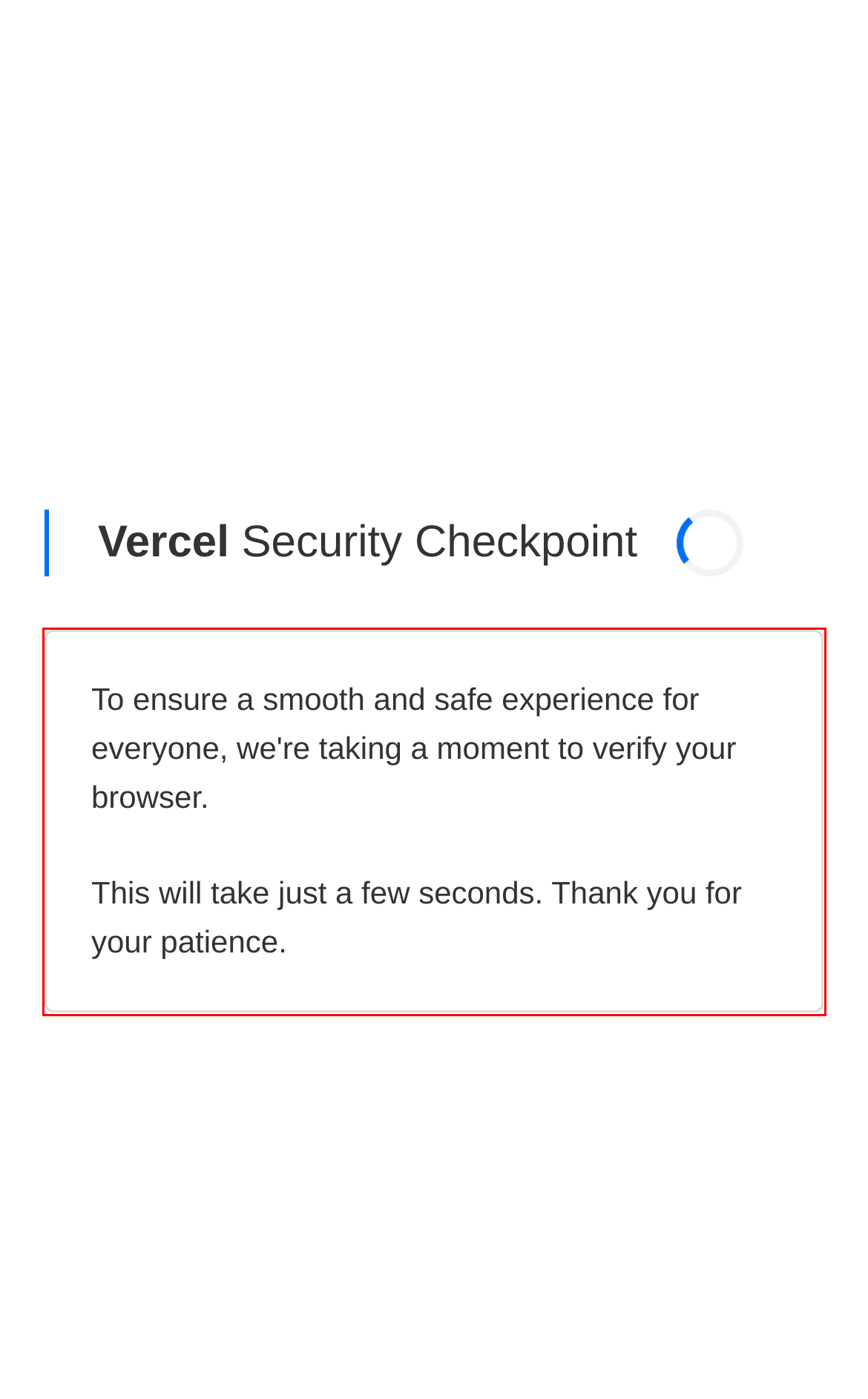You have a screenshot of a webpage with a red bounding box. Use OCR to generate the text contained within this red rectangle.

To ensure a smooth and safe experience for everyone, we're taking a moment to verify your browser. This will take just a few seconds. Thank you for your patience.